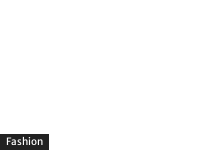Respond with a single word or short phrase to the following question: 
What kind of challenges are faced by global supply chains?

Economic, environmental, logistical